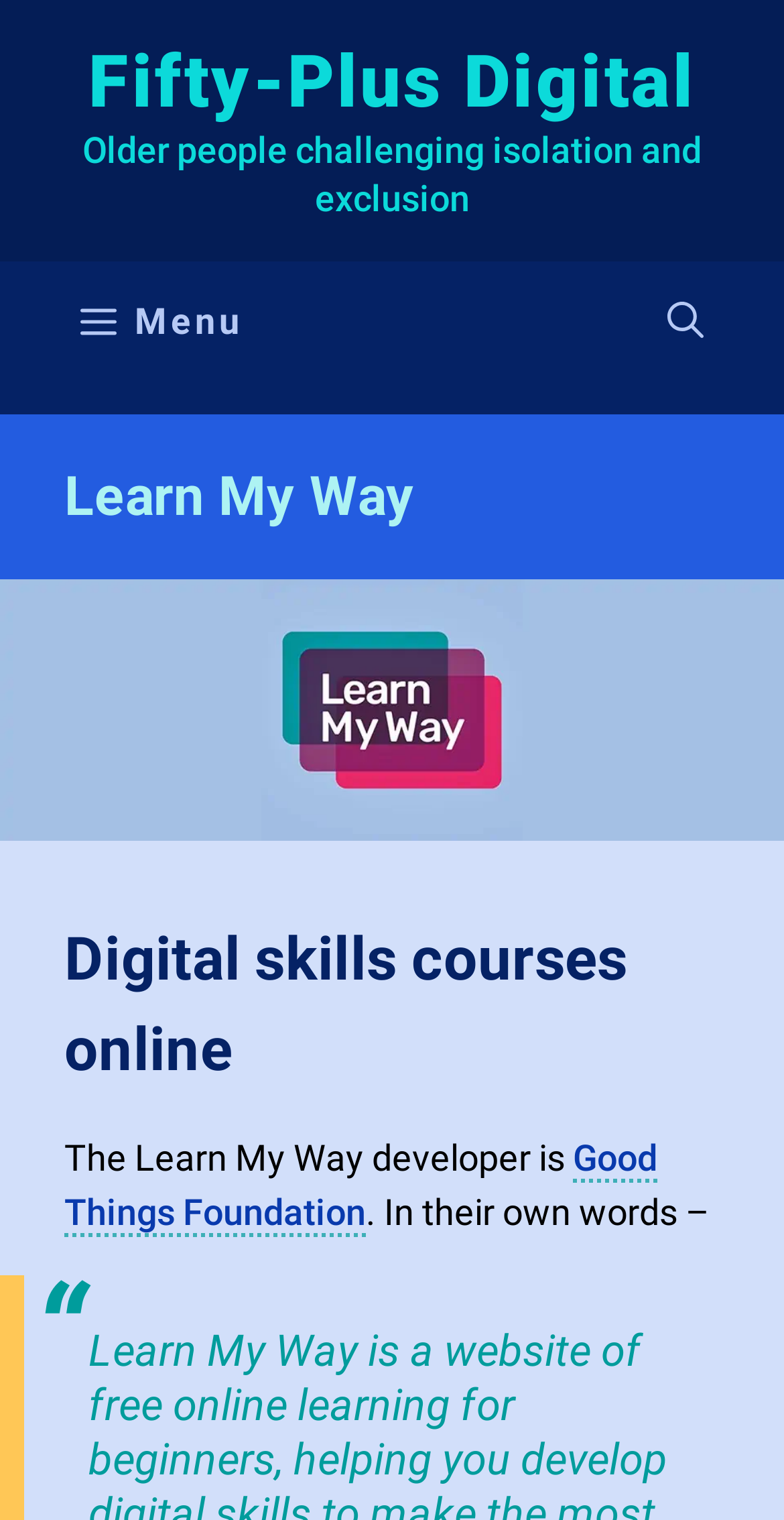Please answer the following question using a single word or phrase: 
What is the theme of the website?

Digital skills